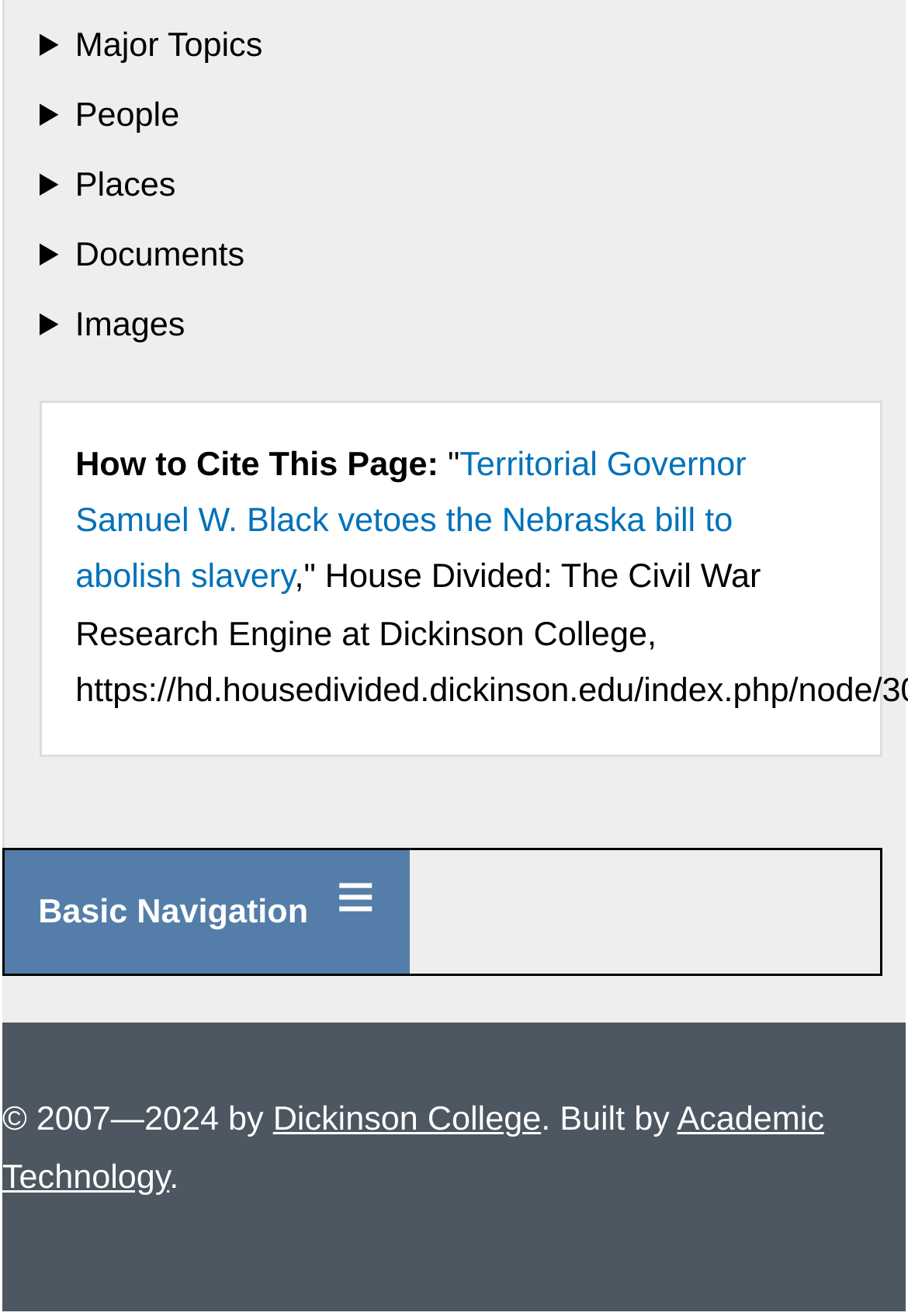What are the main categories on this webpage?
Answer the question with a single word or phrase, referring to the image.

Major Topics, People, Places, Documents, Images